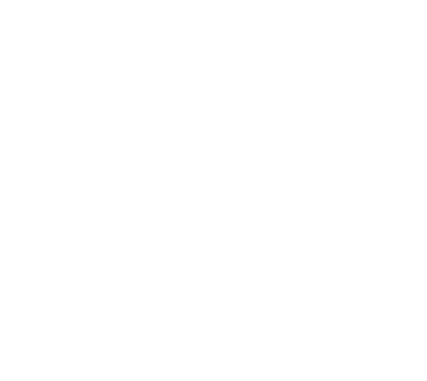Interpret the image and provide an in-depth description.

The image showcases a technical diagram representing the "Electron. XUV. XLEAP" system, which is likely part of a broader presentation on HERO's consulting services. This system may illustrate advanced capabilities in electron-based technologies or applications in extreme ultraviolet (XUV) lithography. Positioned within the context of HERO's offerings, this image emphasizes the organization's commitment to innovative research technologies and project-oriented approaches in optimizing resource planning for clients across various industries. Accompanying the image are insights into HERO’s flexible contracting models, global services, and project-based strategies designed to deliver exceptional results and redefine industry standards.